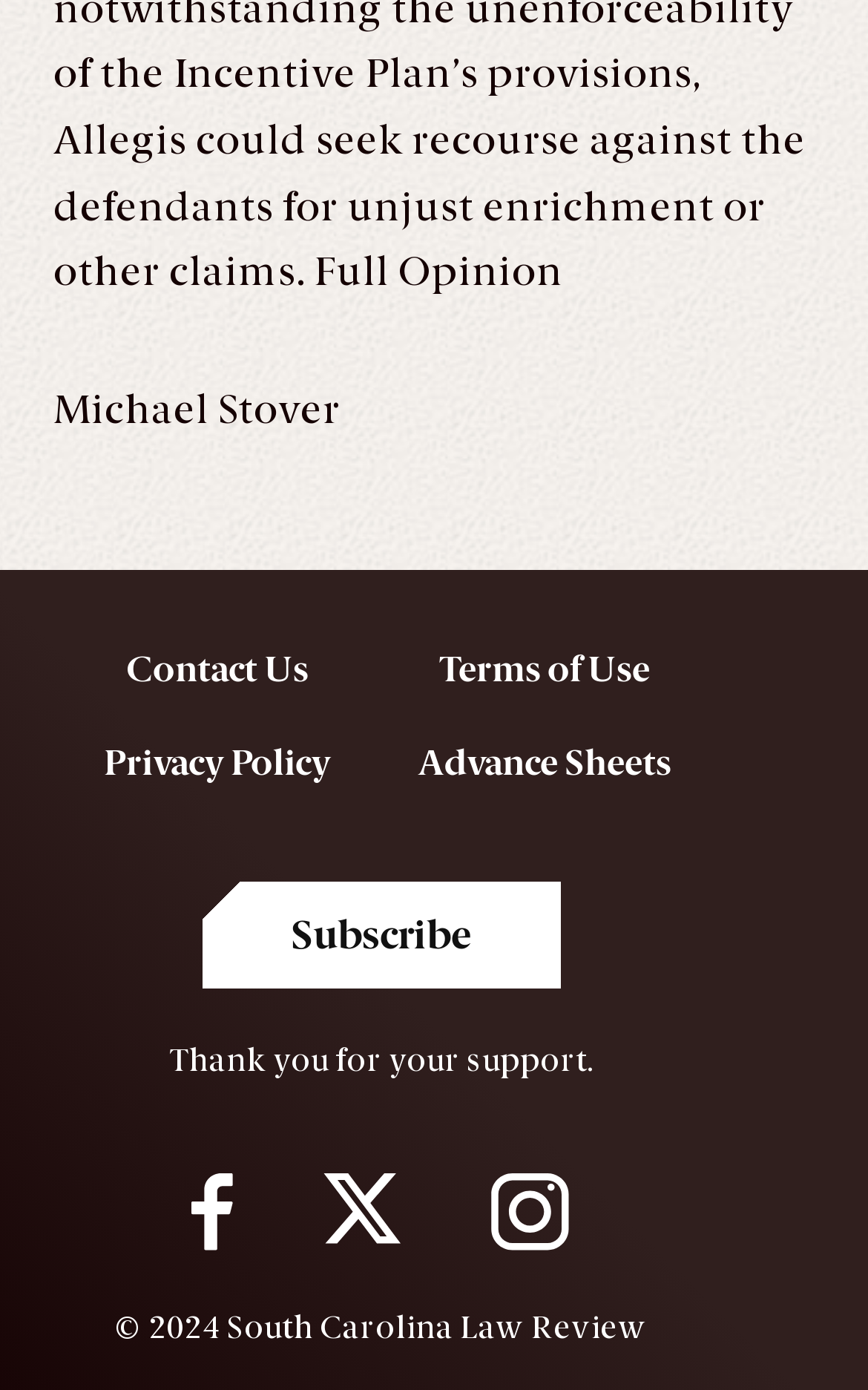Using the provided element description, identify the bounding box coordinates as (top-left x, top-left y, bottom-right x, bottom-right y). Ensure all values are between 0 and 1. Description: Subscribe

[0.232, 0.635, 0.645, 0.712]